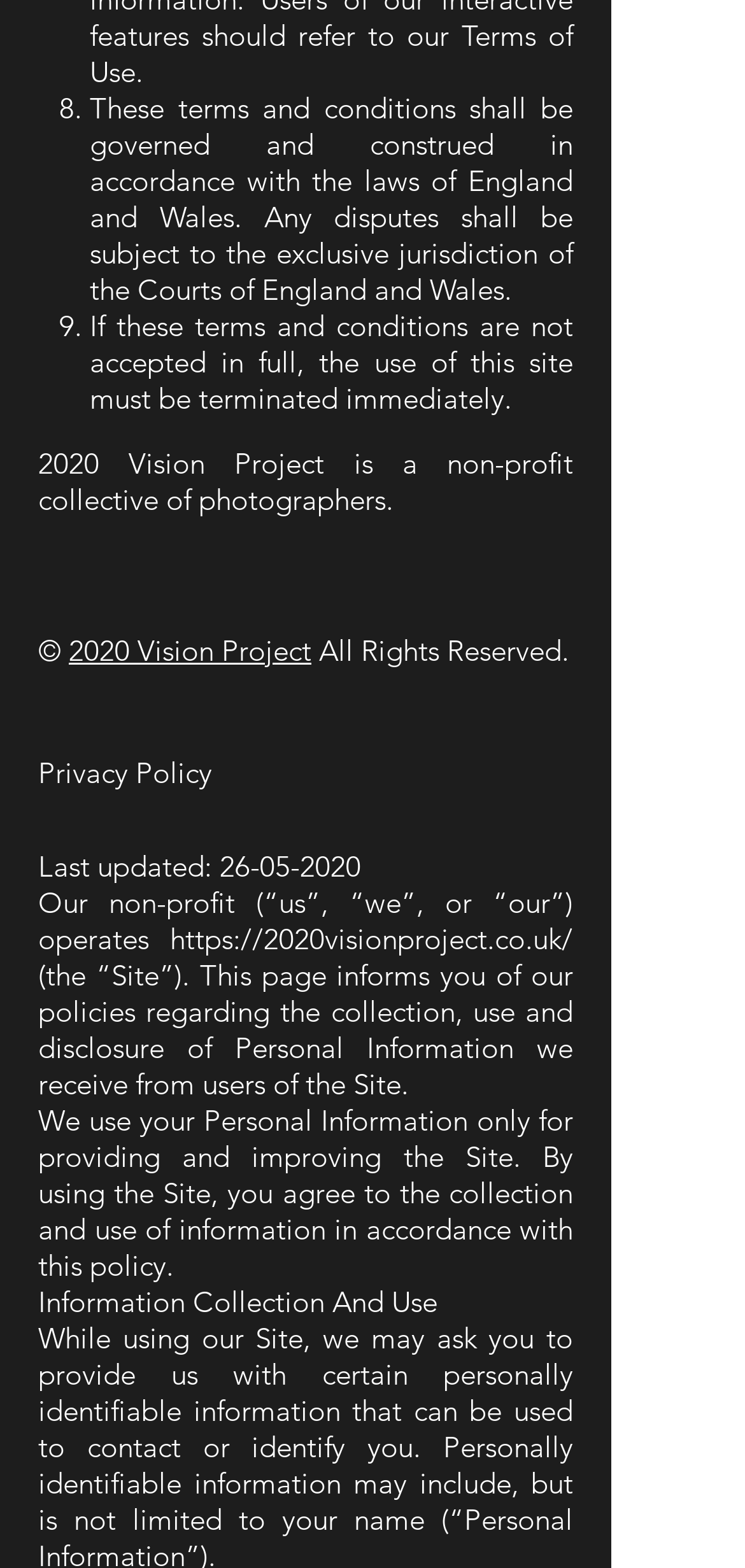What is the purpose of using Personal Information?
Answer the question in a detailed and comprehensive manner.

The purpose of using Personal Information can be found in the tenth StaticText element, which states 'We use your Personal Information only for providing and improving the Site.'